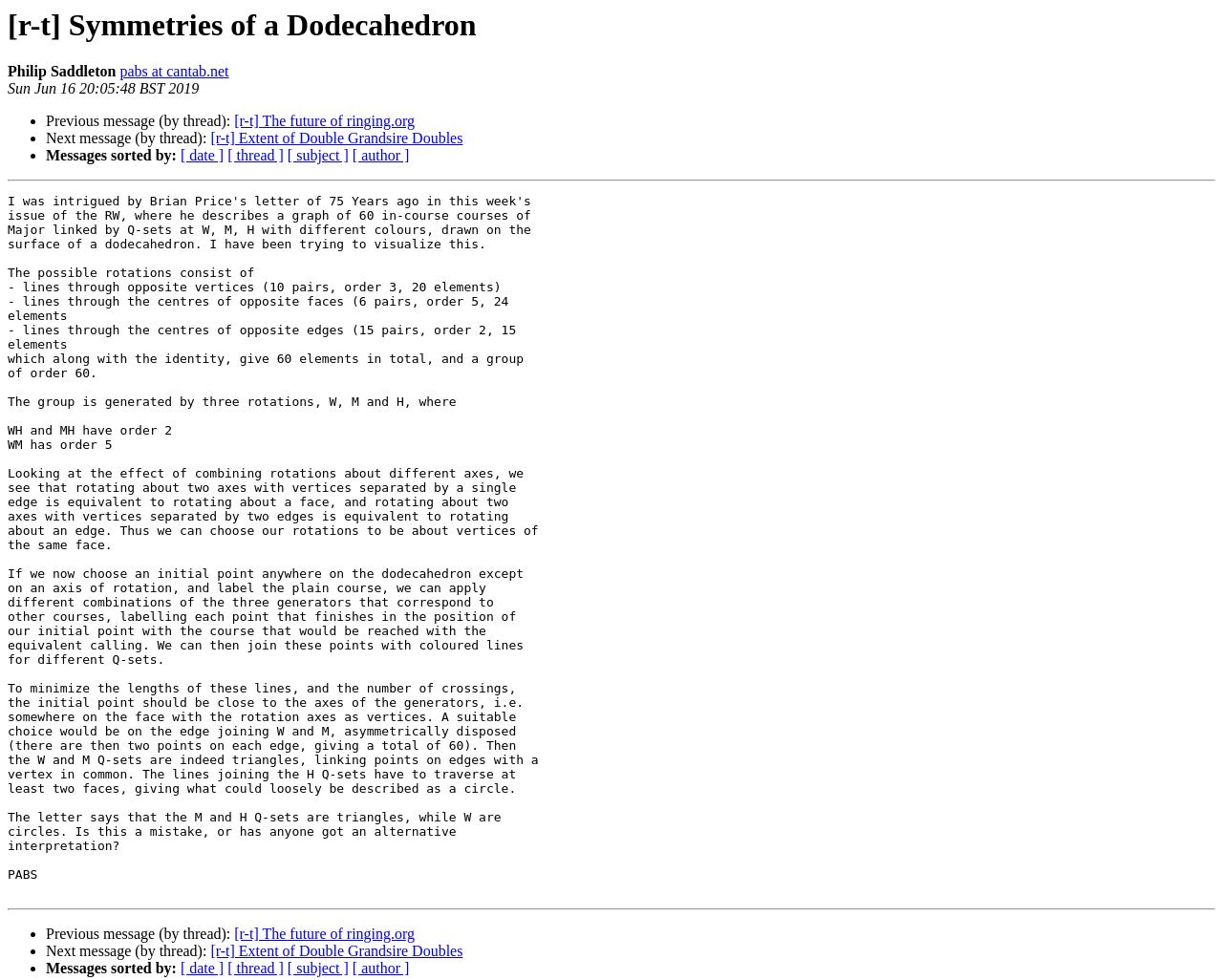What is the purpose of the horizontal separators?
Using the image, provide a concise answer in one word or a short phrase.

To separate sections